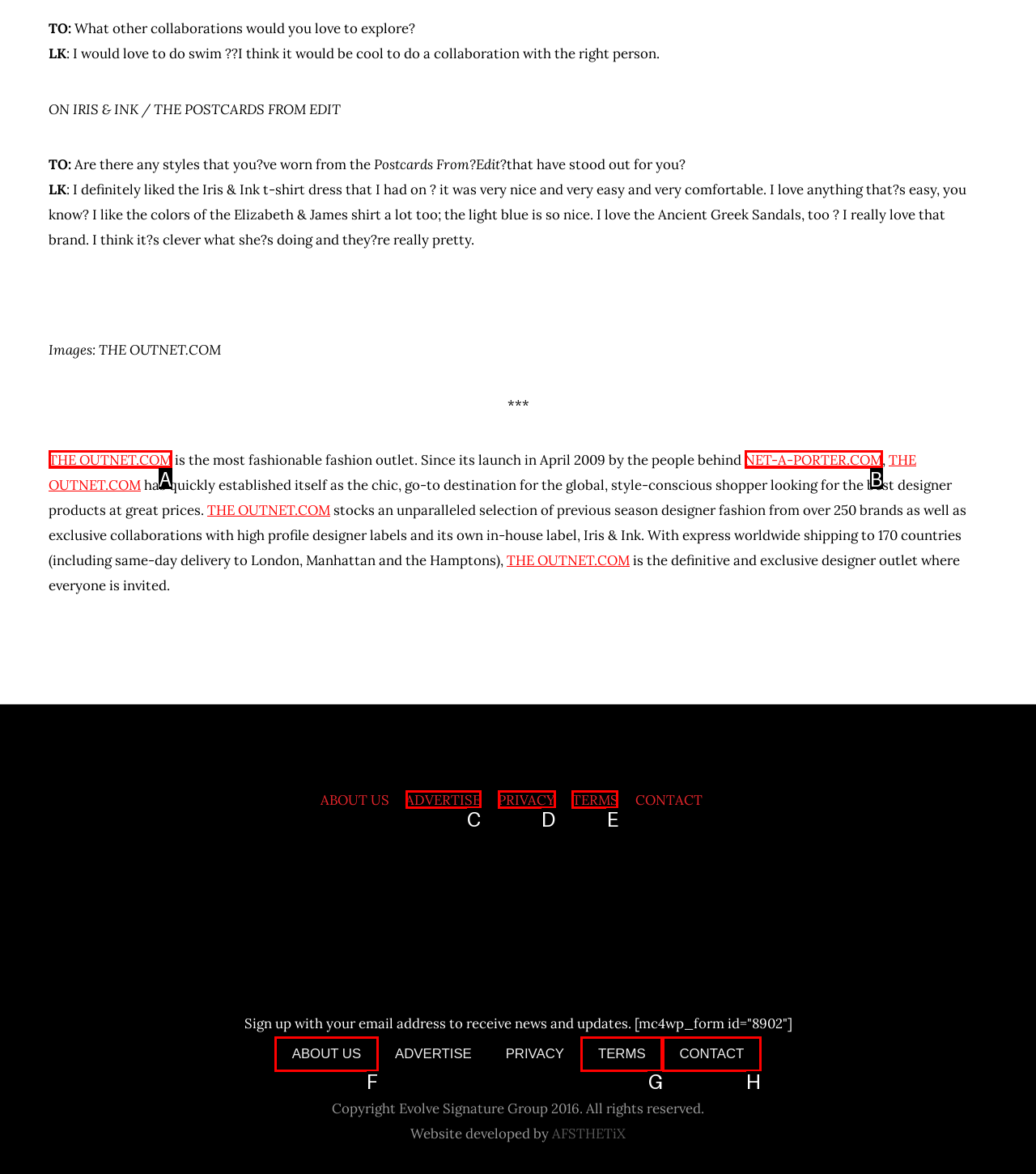Determine which option you need to click to execute the following task: Click on 'THE OUTNET.COM'. Provide your answer as a single letter.

A